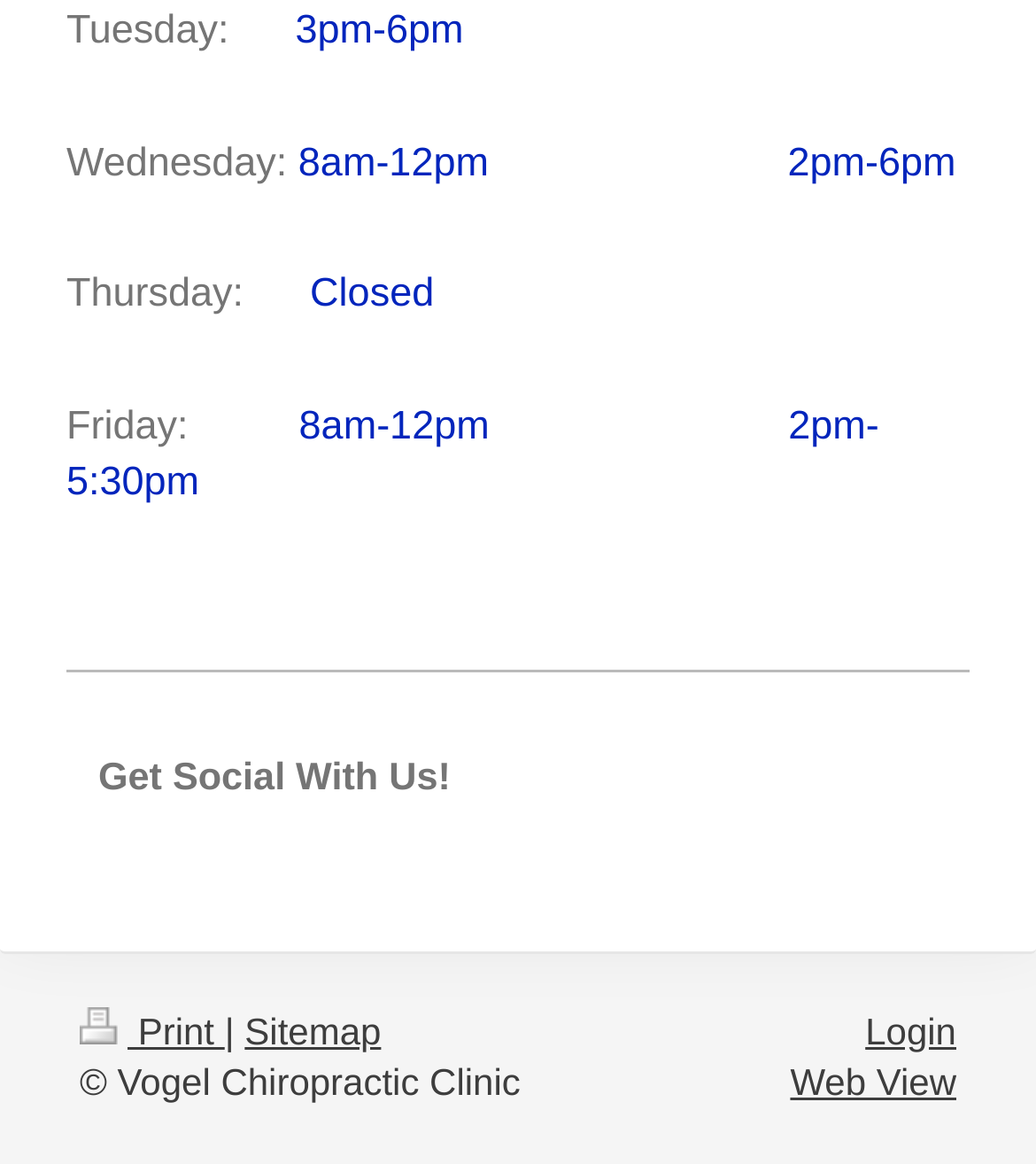Identify the bounding box coordinates for the UI element mentioned here: "Web View". Provide the coordinates as four float values between 0 and 1, i.e., [left, top, right, bottom].

[0.763, 0.912, 0.923, 0.948]